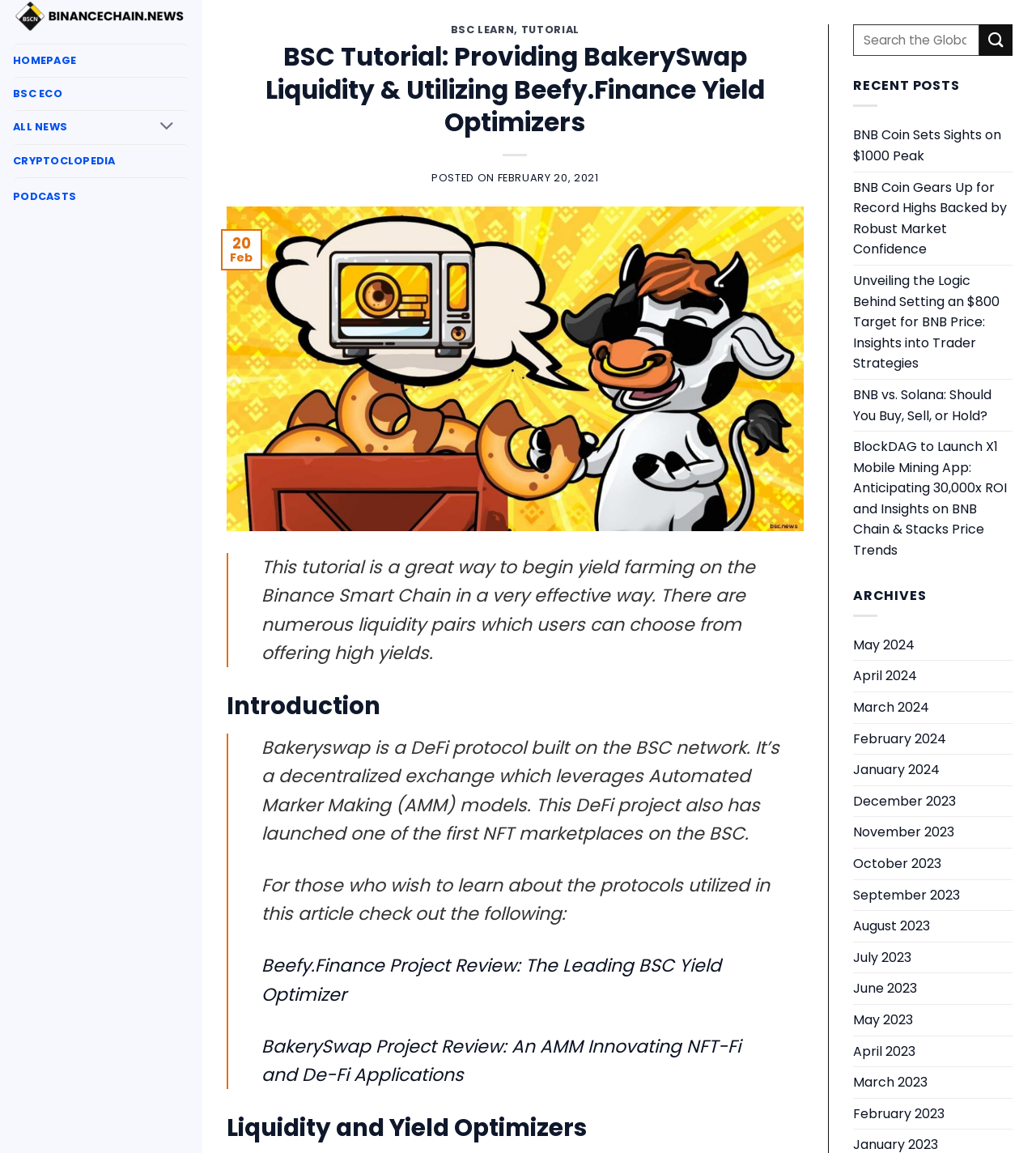Extract the bounding box for the UI element that matches this description: "Homepage".

[0.012, 0.164, 0.183, 0.193]